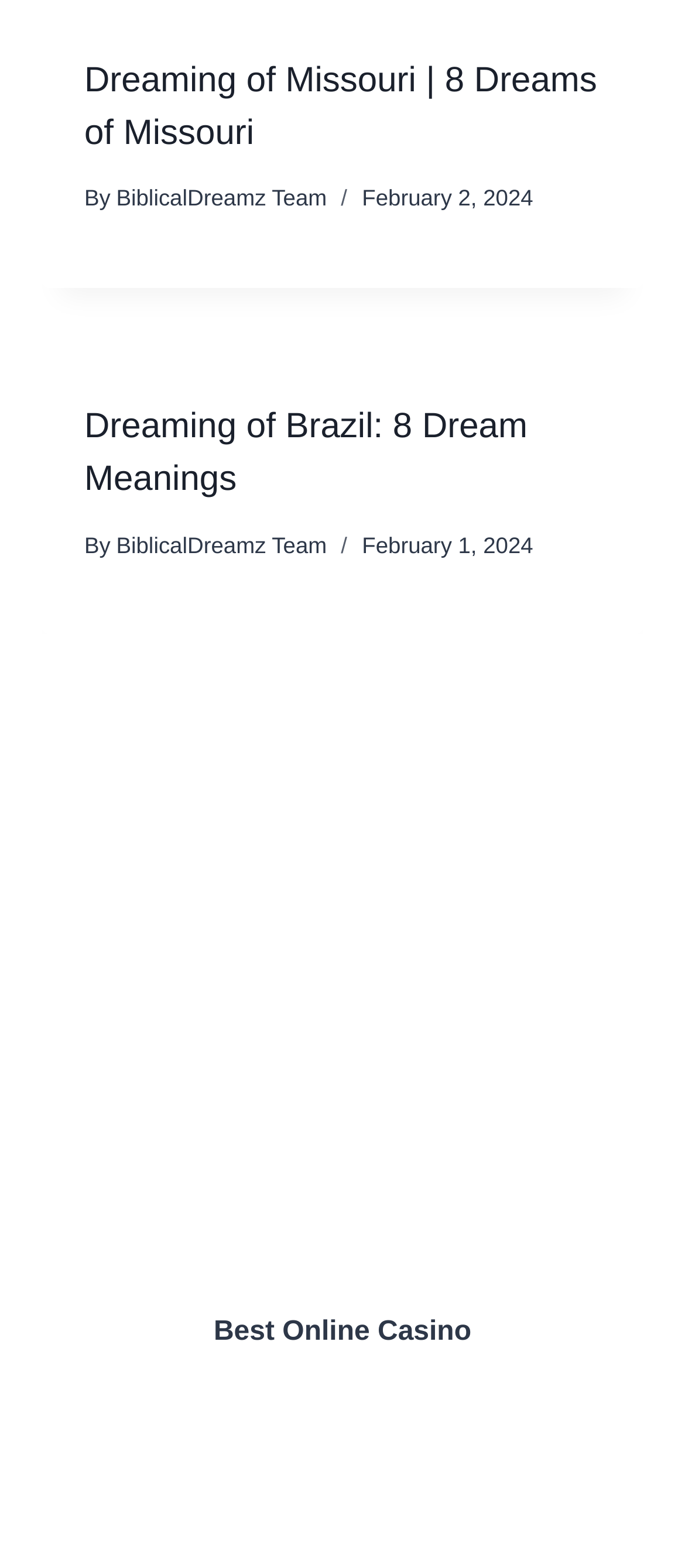Provide the bounding box coordinates of the HTML element described as: "Donate". The bounding box coordinates should be four float numbers between 0 and 1, i.e., [left, top, right, bottom].

[0.525, 0.906, 0.661, 0.936]